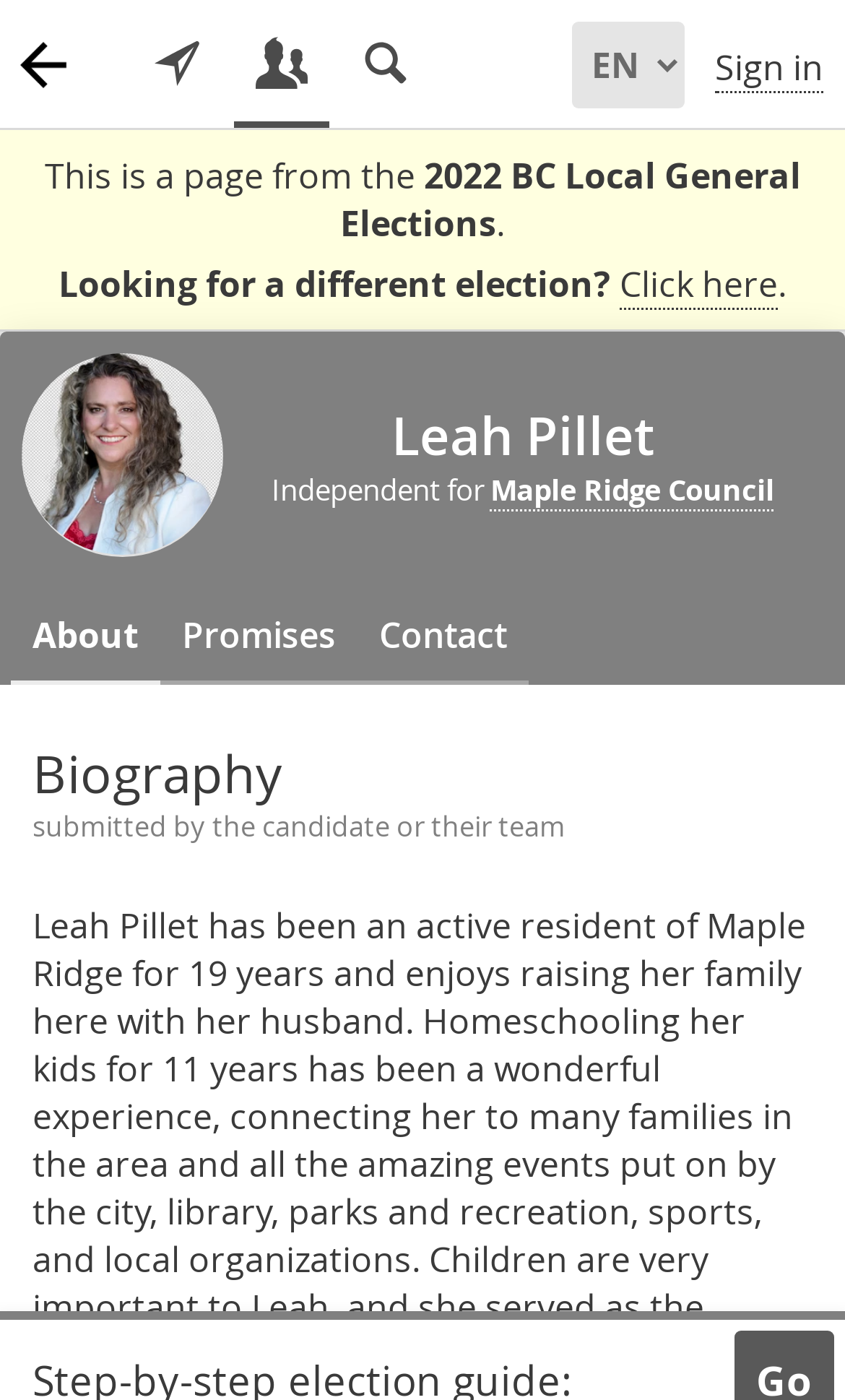Could you find the bounding box coordinates of the clickable area to complete this instruction: "Go to VoteMate Home"?

[0.0, 0.015, 0.103, 0.077]